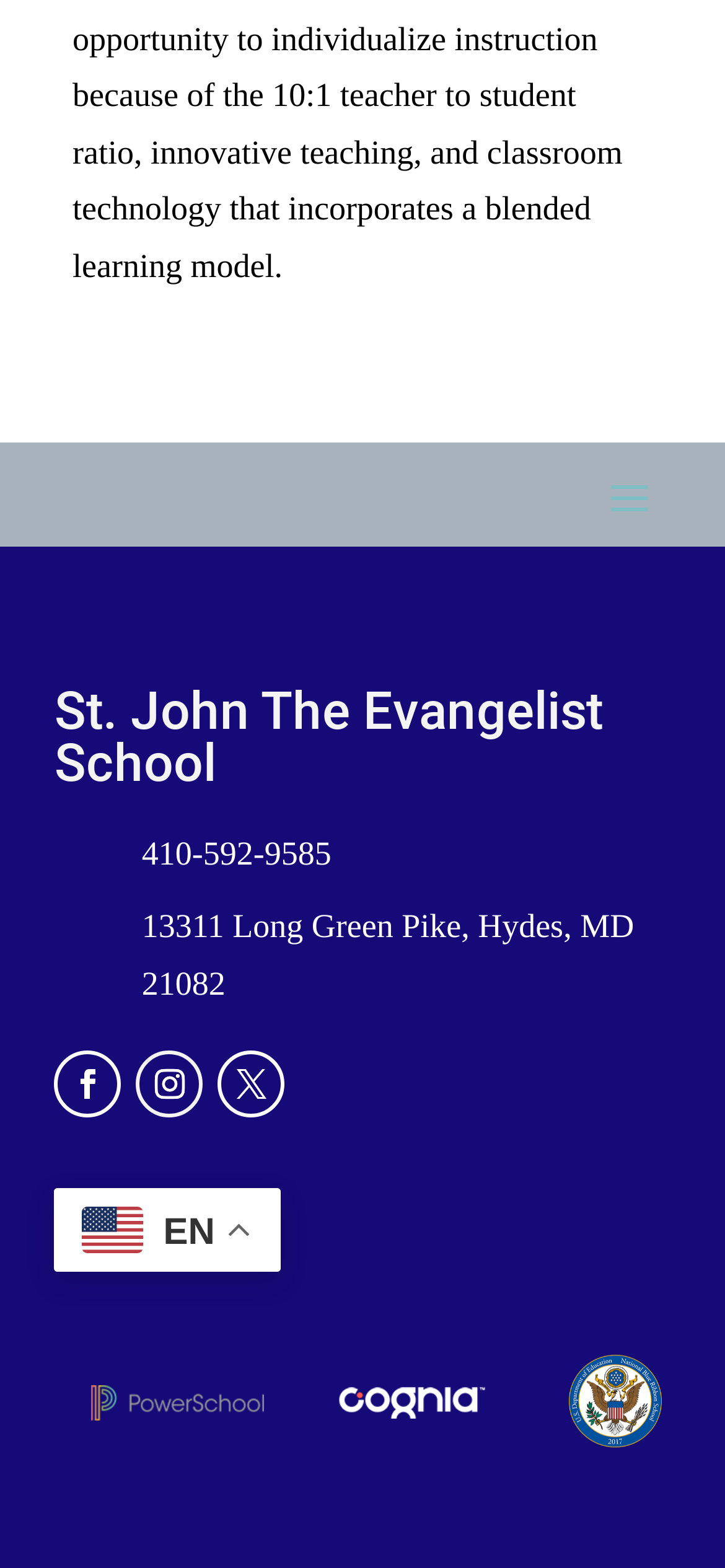Provide a brief response in the form of a single word or phrase:
How many social media links are there on the webpage?

3